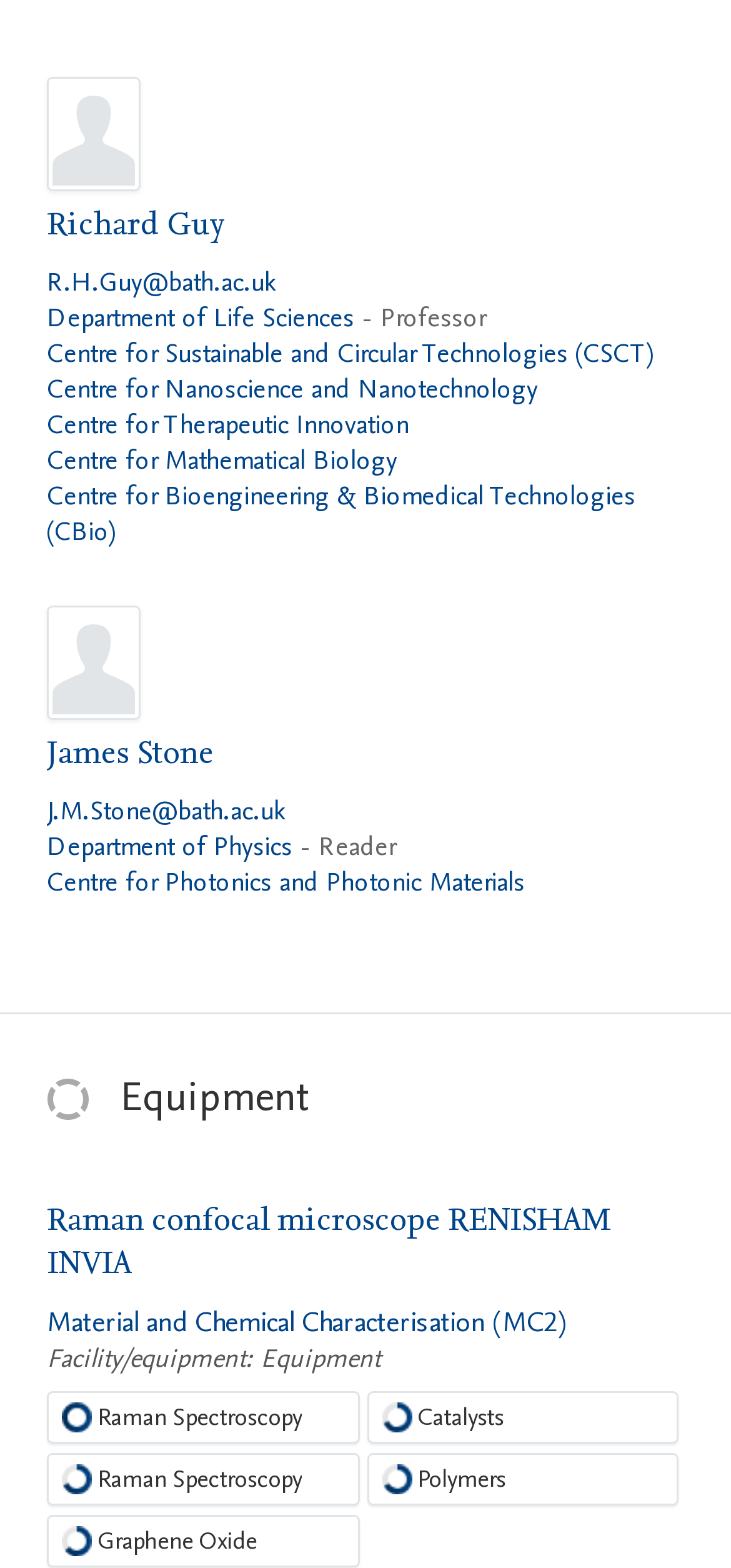Please identify the bounding box coordinates of the element on the webpage that should be clicked to follow this instruction: "go to updates". The bounding box coordinates should be given as four float numbers between 0 and 1, formatted as [left, top, right, bottom].

None